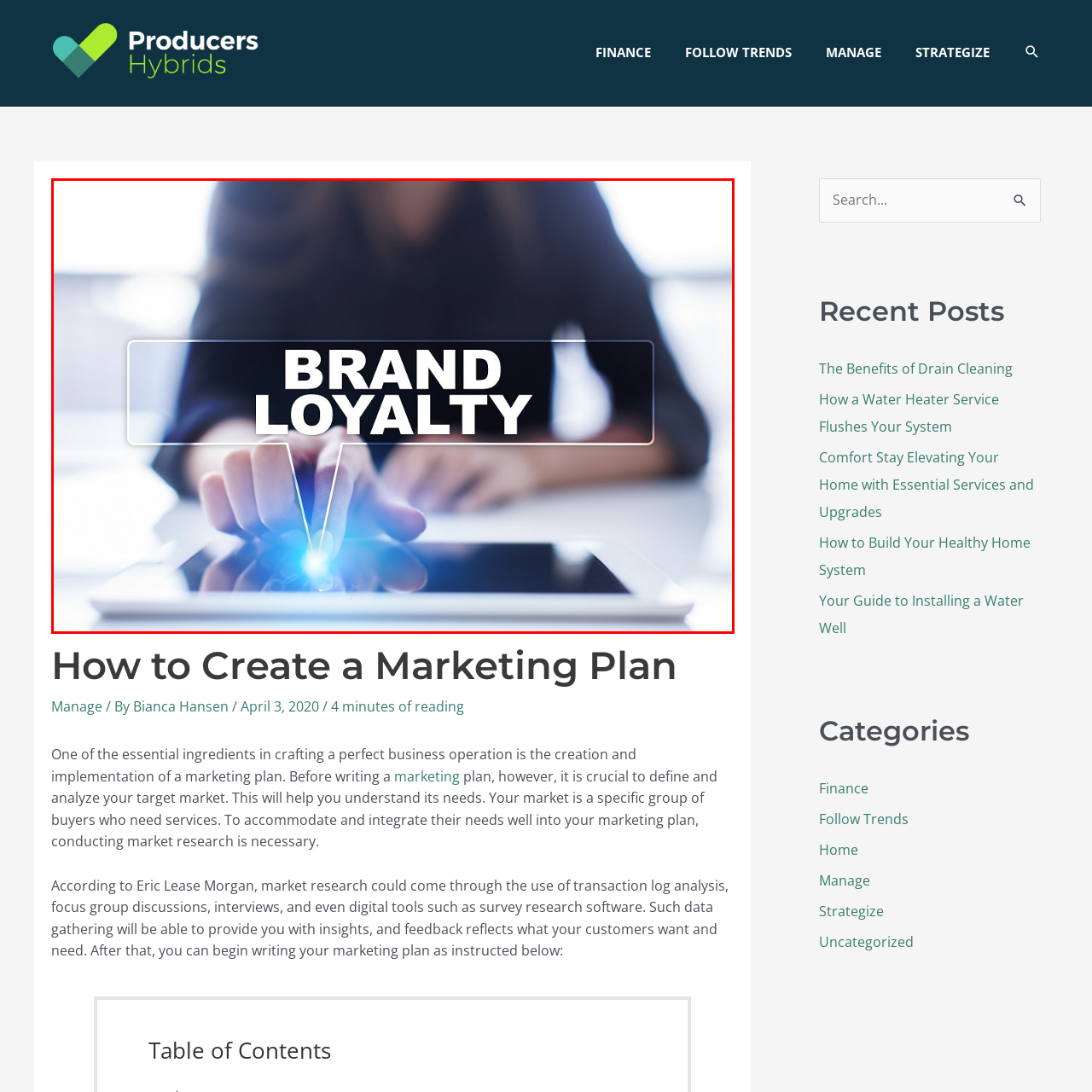Look at the image segment within the red box, What is the significance of the glowing effect? Give a brief response in one word or phrase.

highlighting importance